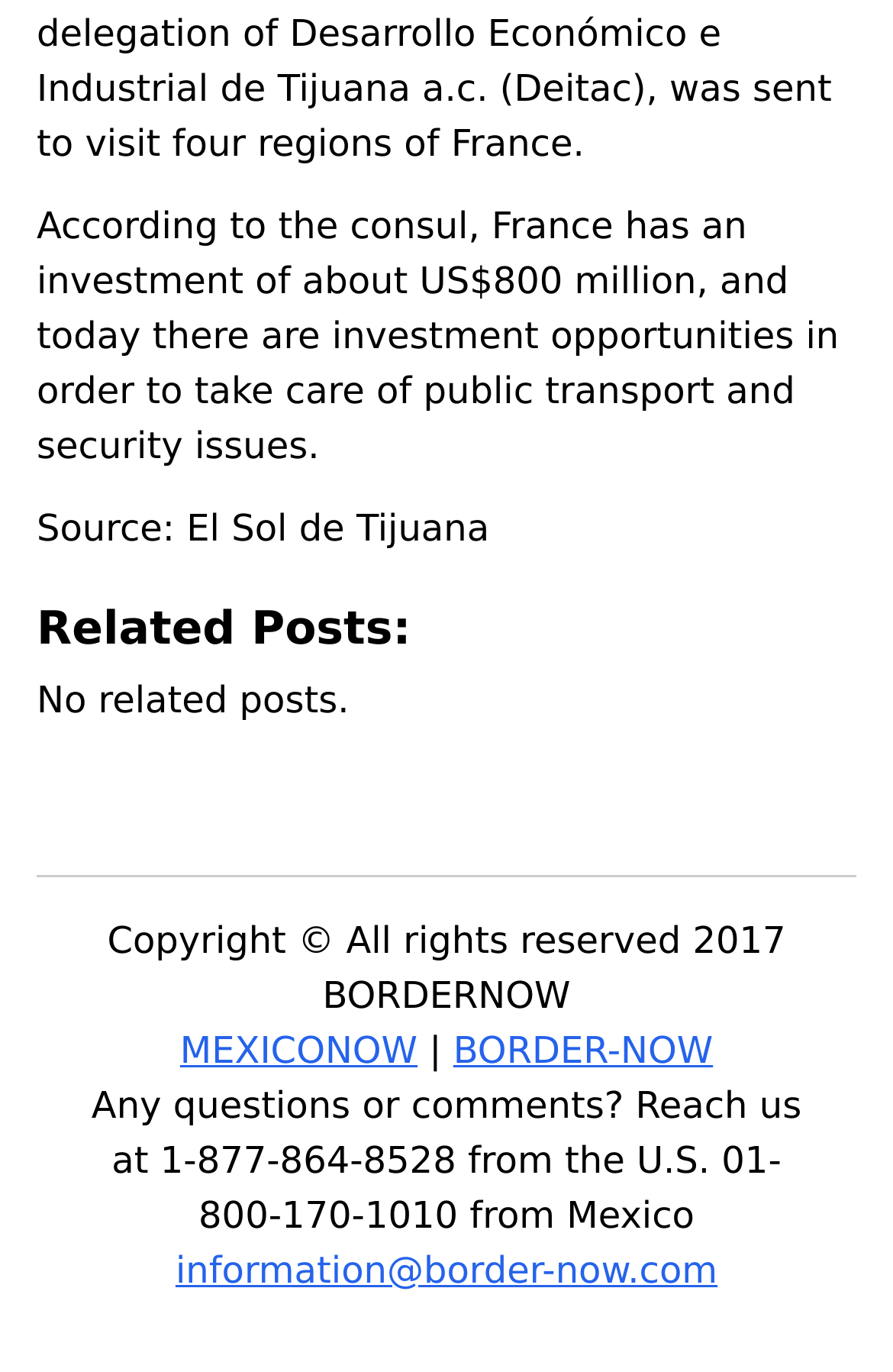Identify the coordinates of the bounding box for the element described below: "information@border-now.com". Return the coordinates as four float numbers between 0 and 1: [left, top, right, bottom].

[0.197, 0.91, 0.803, 0.942]